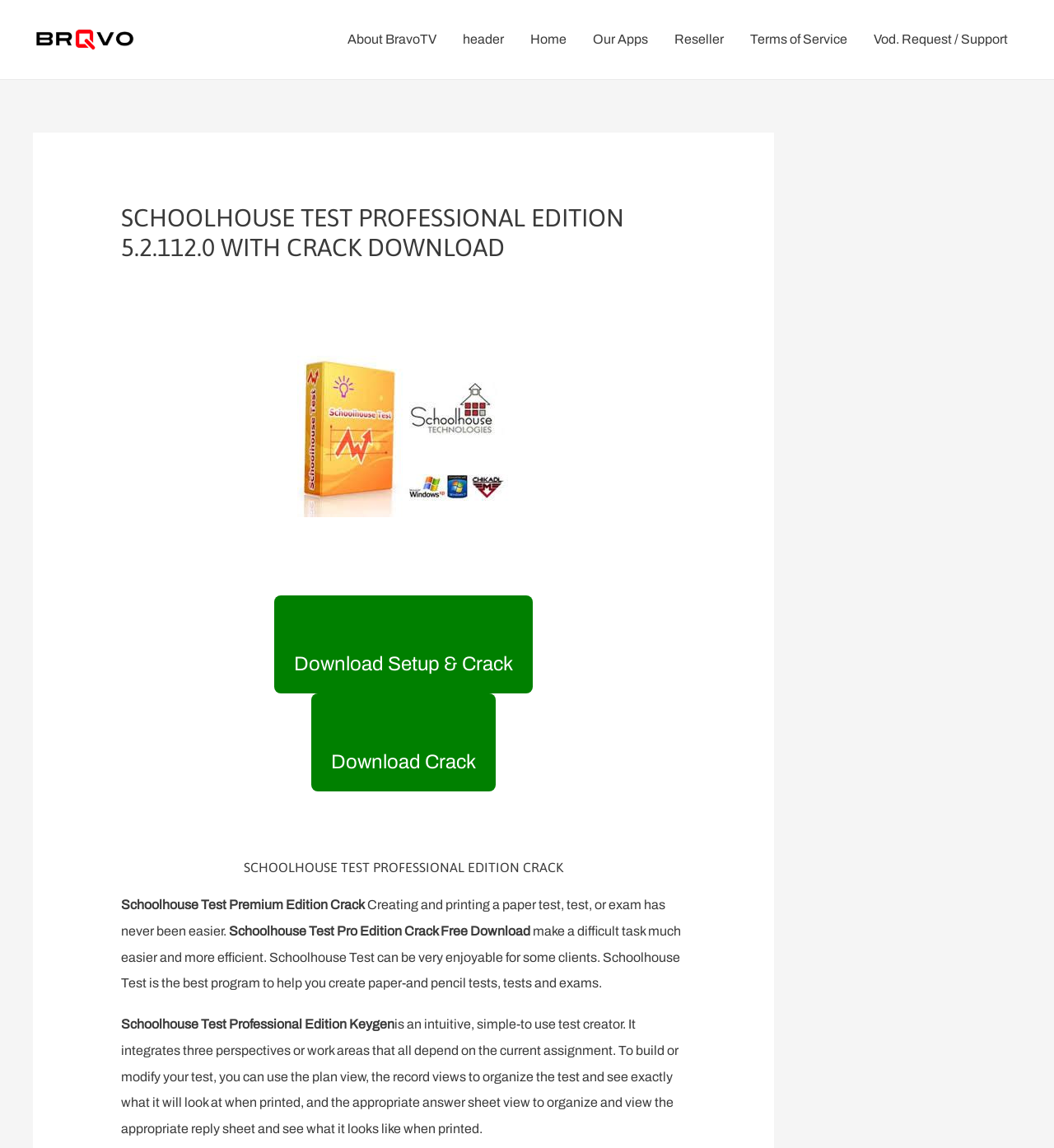What is the main heading of this webpage? Please extract and provide it.

SCHOOLHOUSE TEST PROFESSIONAL EDITION 5.2.112.0 WITH CRACK DOWNLOAD